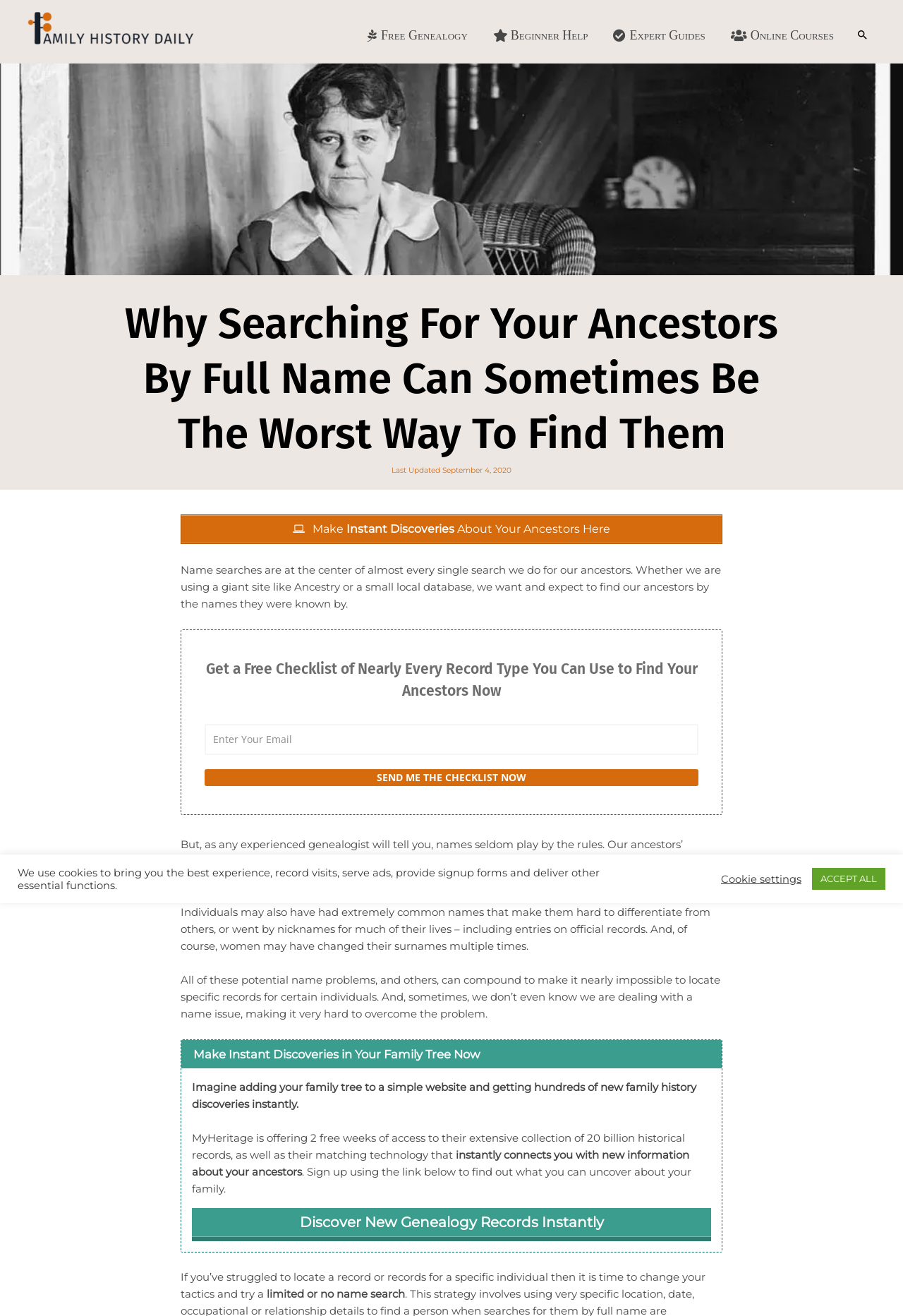Locate the bounding box coordinates of the element that needs to be clicked to carry out the instruction: "Click the 'SEND ME THE CHECKLIST NOW' button". The coordinates should be given as four float numbers ranging from 0 to 1, i.e., [left, top, right, bottom].

[0.227, 0.584, 0.773, 0.597]